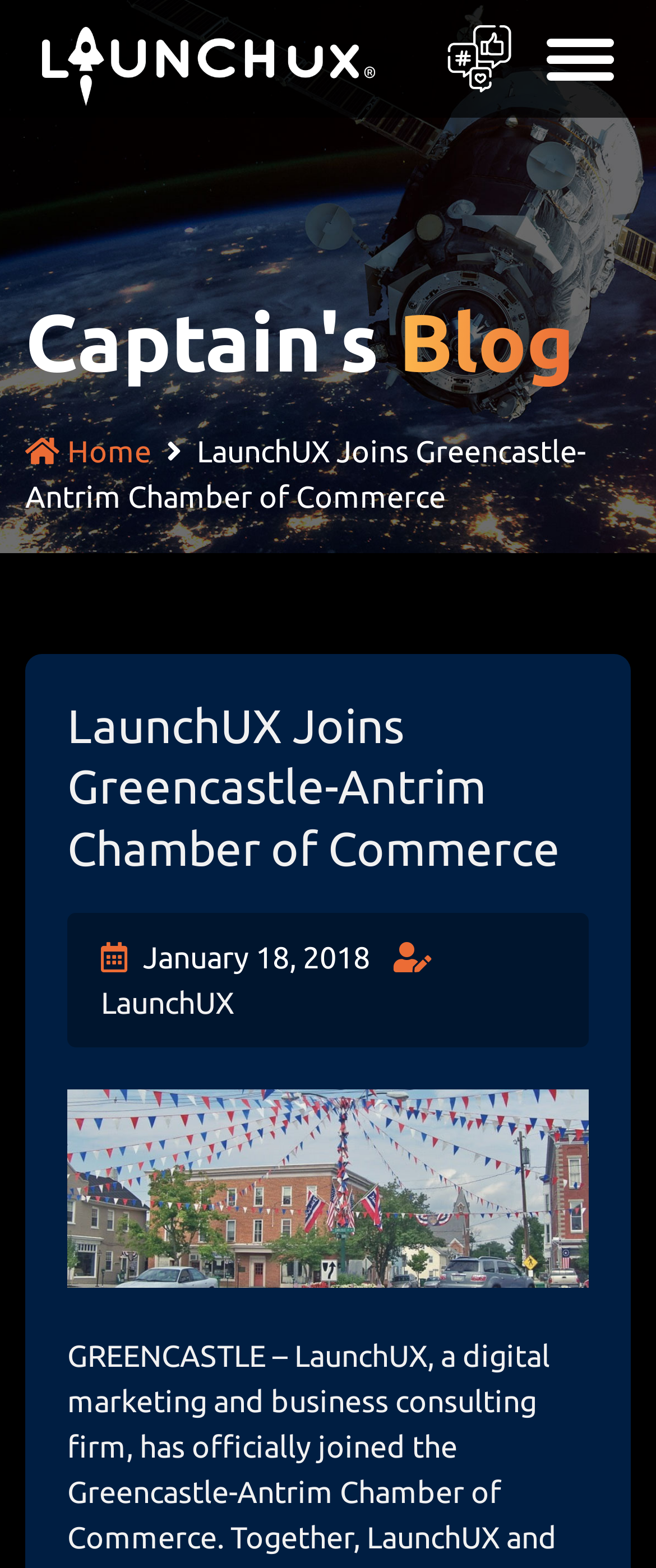Give the bounding box coordinates for the element described as: "Mission Control".

[0.064, 0.031, 0.577, 0.087]